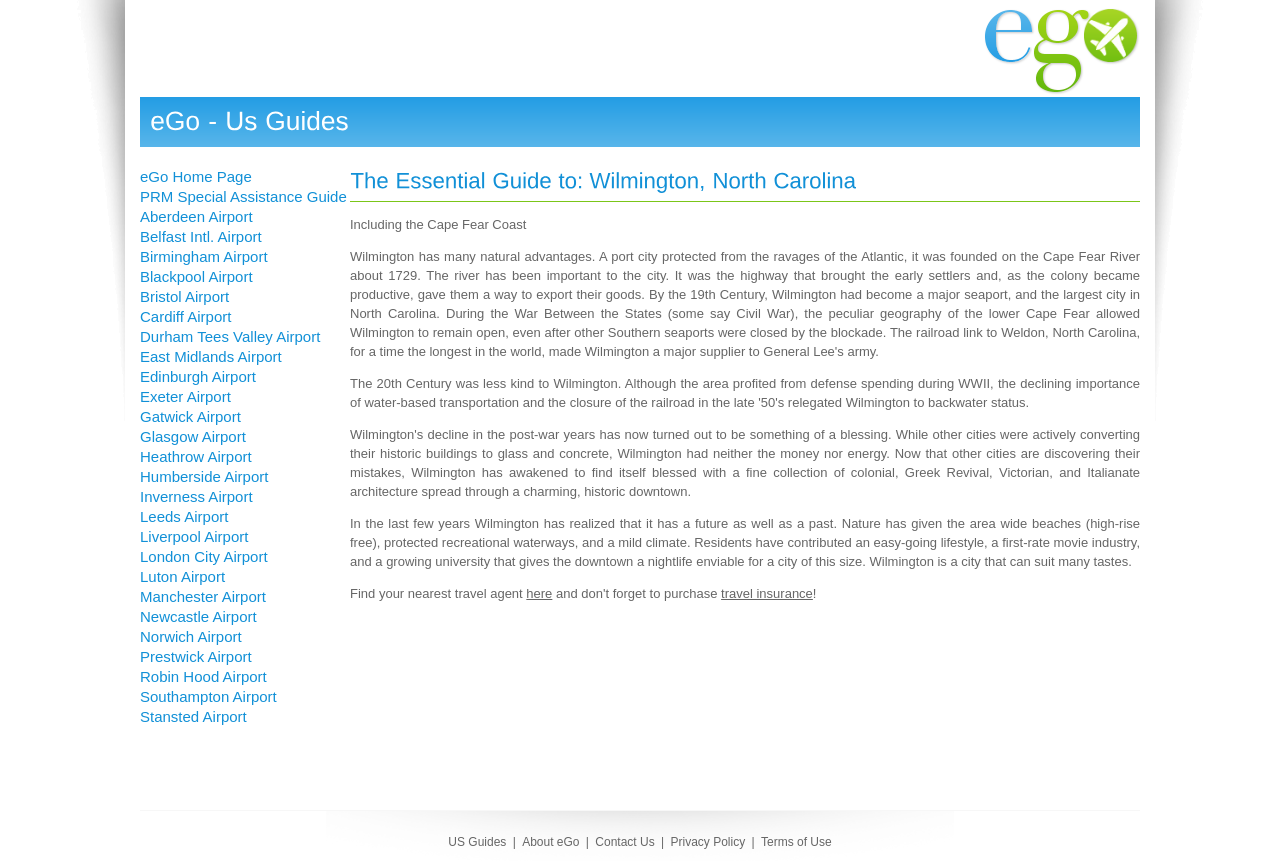What is the purpose of the link 'Find your nearest travel agent'?
Please answer the question with a detailed and comprehensive explanation.

The link 'Find your nearest travel agent' is likely intended to help users find a travel agent near their location, as suggested by the text preceding the link.